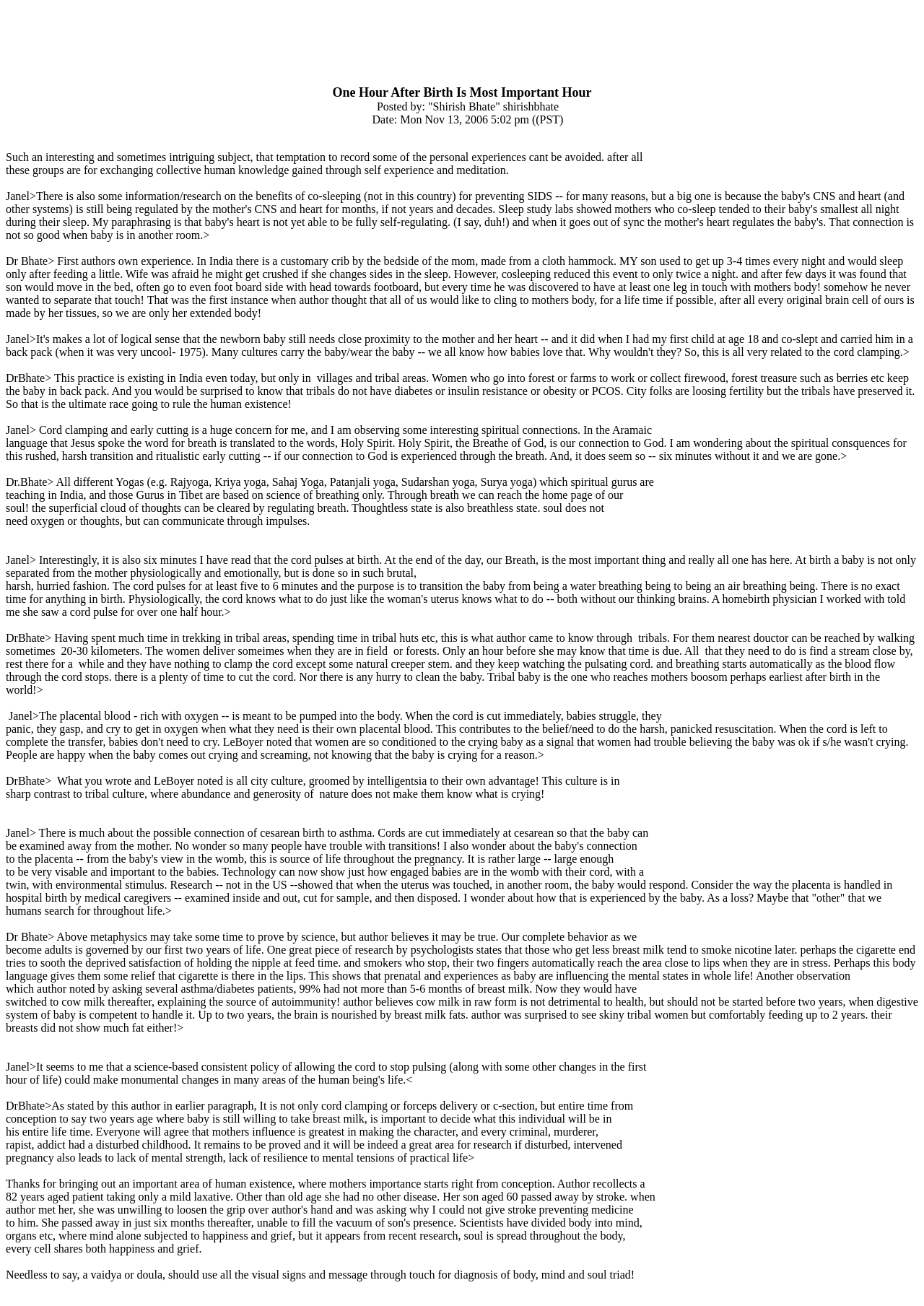Offer a thorough description of the webpage.

The webpage appears to be a discussion forum or blog post focused on the importance of the first hour after birth. The page is divided into sections, with each section containing a post or comment from a user, identified by their username, such as "Dr. Bhate" and "Janel".

At the top of the page, there is a title "One Hour After Birth Is Most Important Hour" followed by a brief introduction or description of the post. Below this, there are several sections of text, each with a username and a block of text. These sections are stacked vertically, with the earliest posts at the top and the latest at the bottom.

The posts discuss various topics related to childbirth, parenting, and child development, including the importance of breastfeeding, the effects of cesarean birth on asthma, and the role of the placenta in fetal development. The users share their personal experiences, opinions, and research findings on these topics.

There are no images on the page, only text. The text is dense and informative, with long paragraphs and minimal formatting. The page appears to be a platform for users to share their knowledge and experiences on the topic of childbirth and parenting.